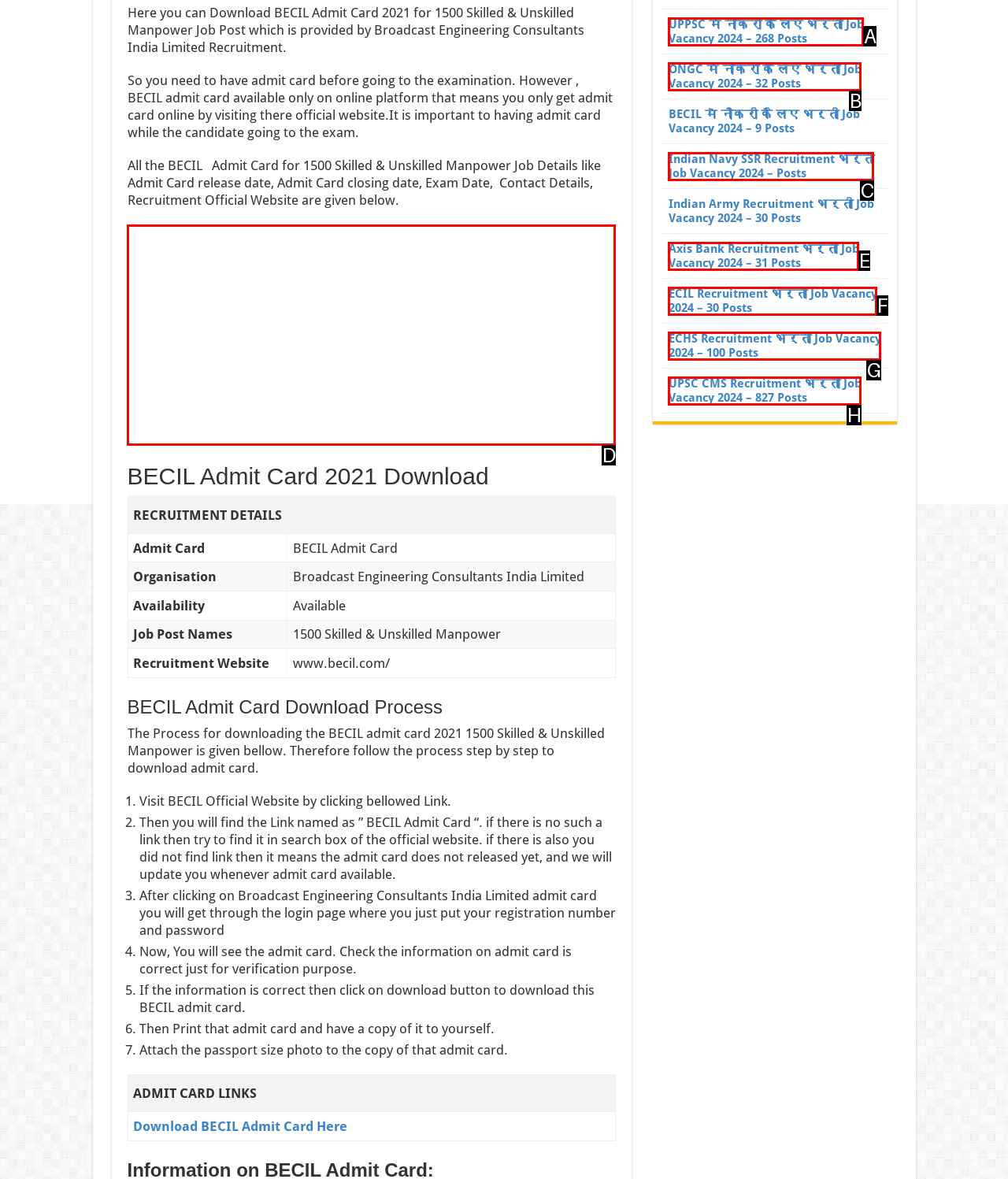Identify which option matches the following description: aria-label="Advertisement" name="aswift_1" title="Advertisement"
Answer by giving the letter of the correct option directly.

D